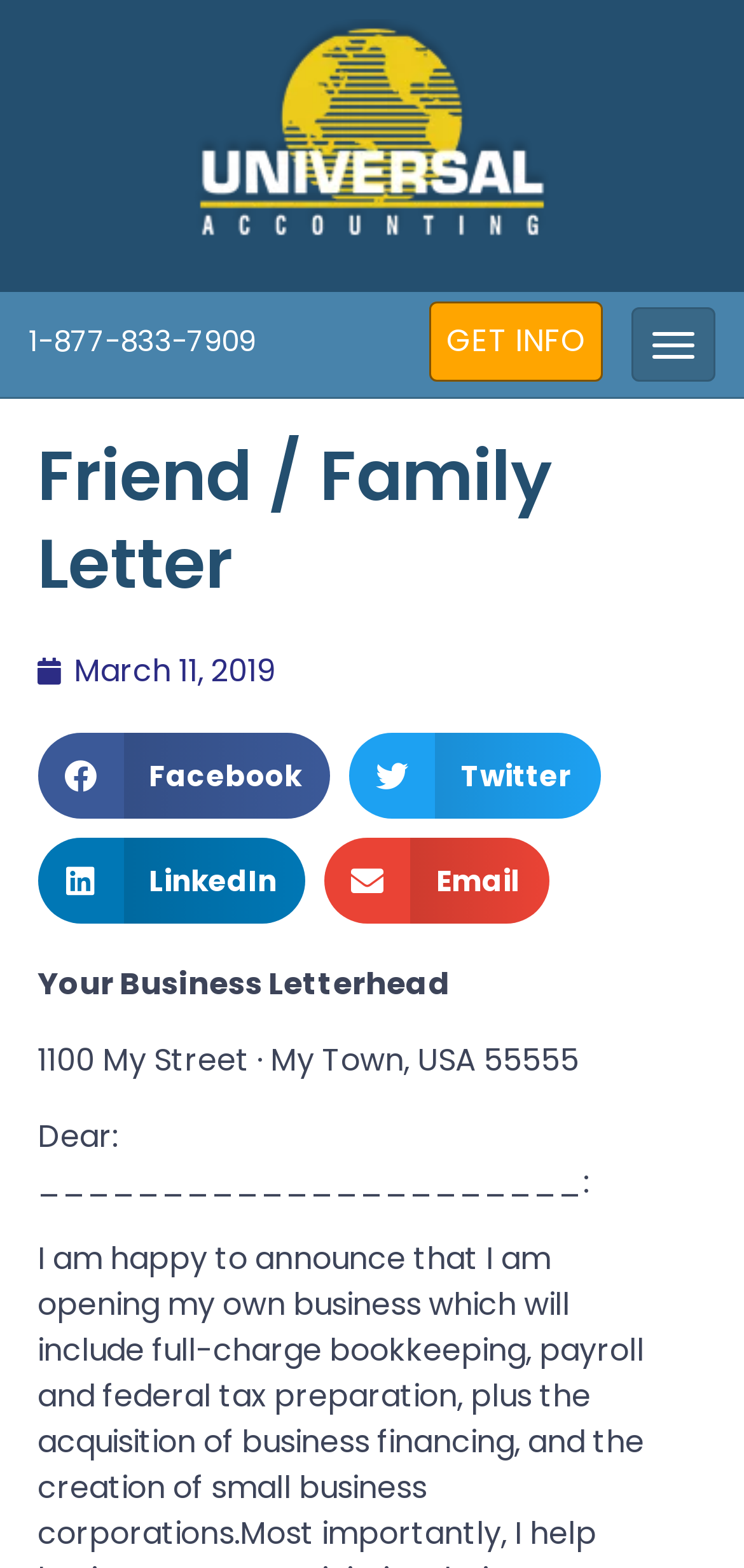Can you find and generate the webpage's heading?

Friend / Family Letter